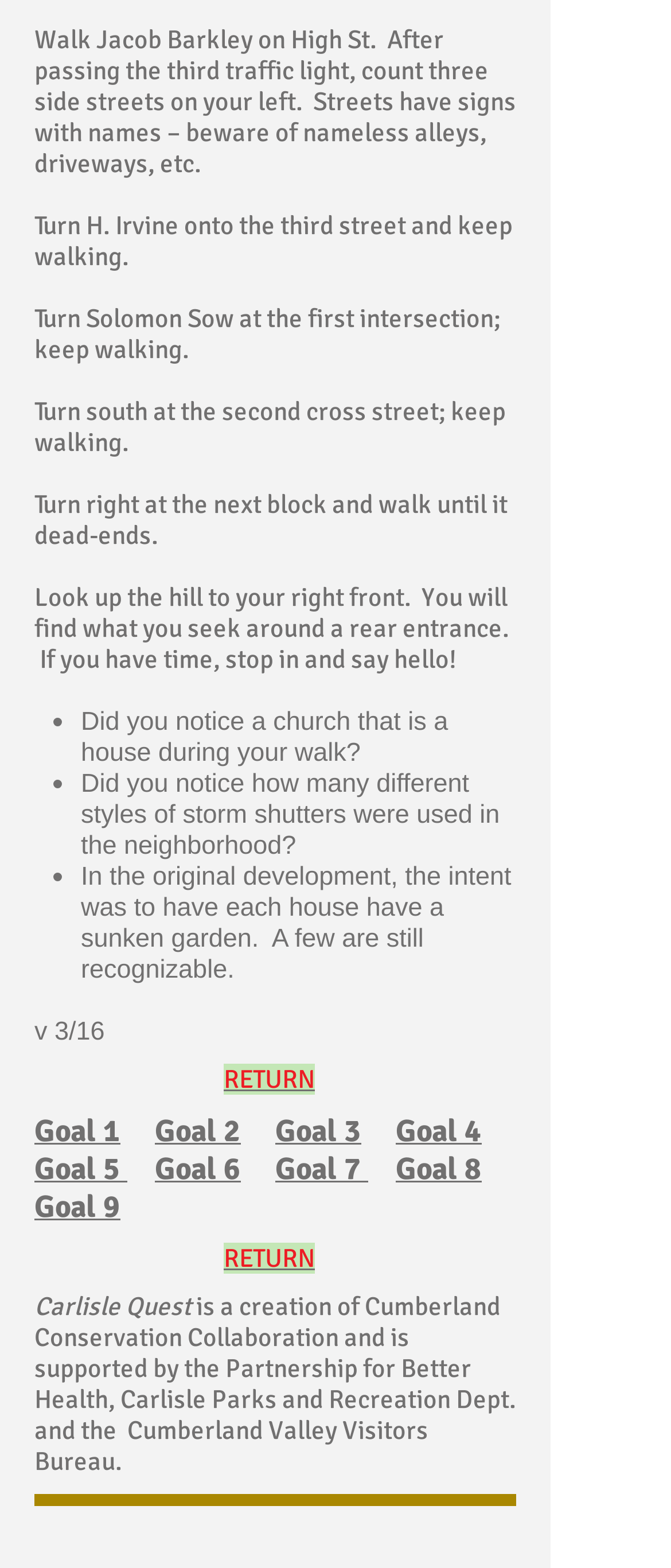How many goals are listed on the webpage?
Provide a comprehensive and detailed answer to the question.

The webpage lists 9 goals, which are represented by links labeled 'Goal 1' to 'Goal 9'.